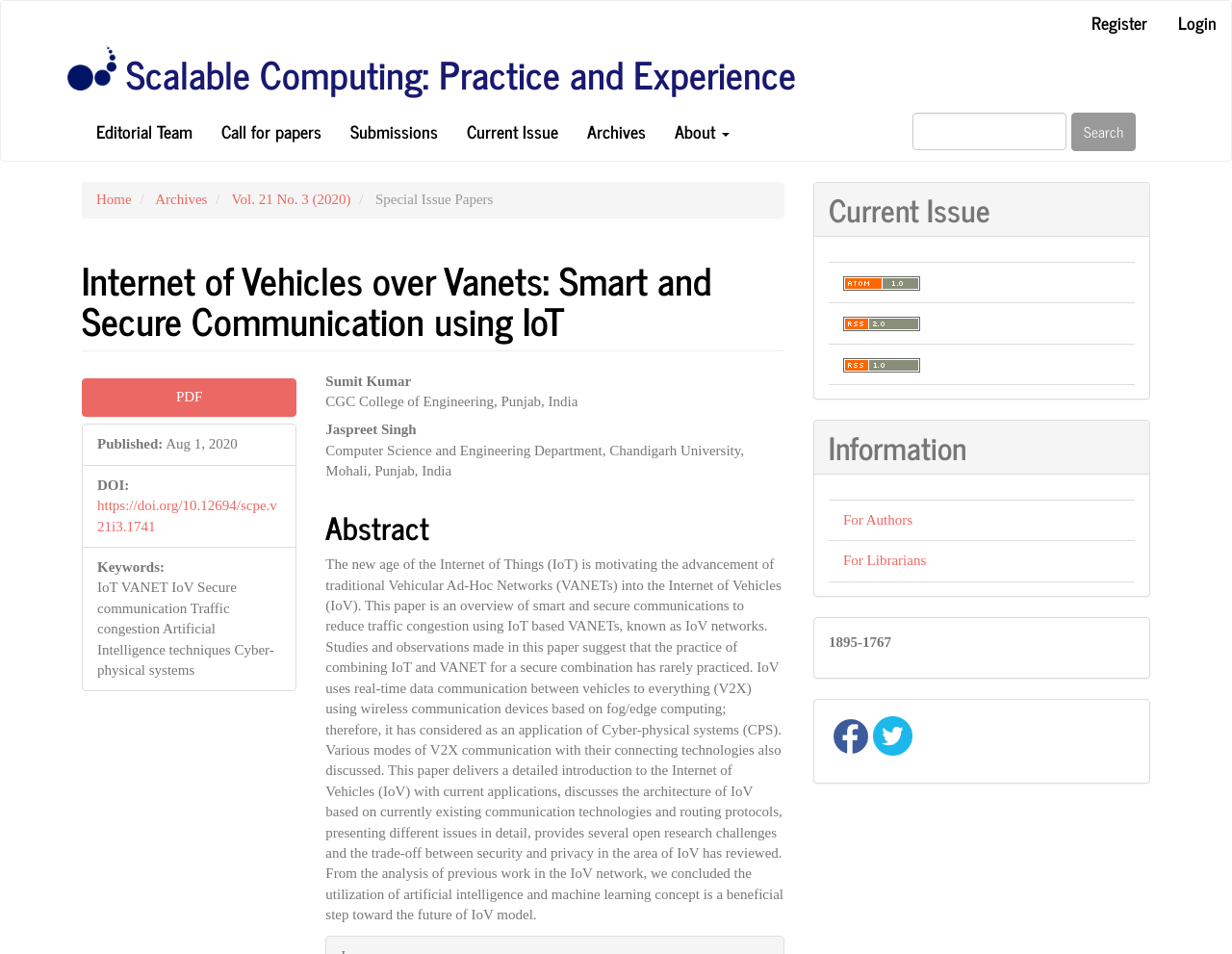Find the bounding box coordinates for the area you need to click to carry out the instruction: "Search for a keyword". The coordinates should be four float numbers between 0 and 1, indicated as [left, top, right, bottom].

[0.729, 0.118, 0.934, 0.158]